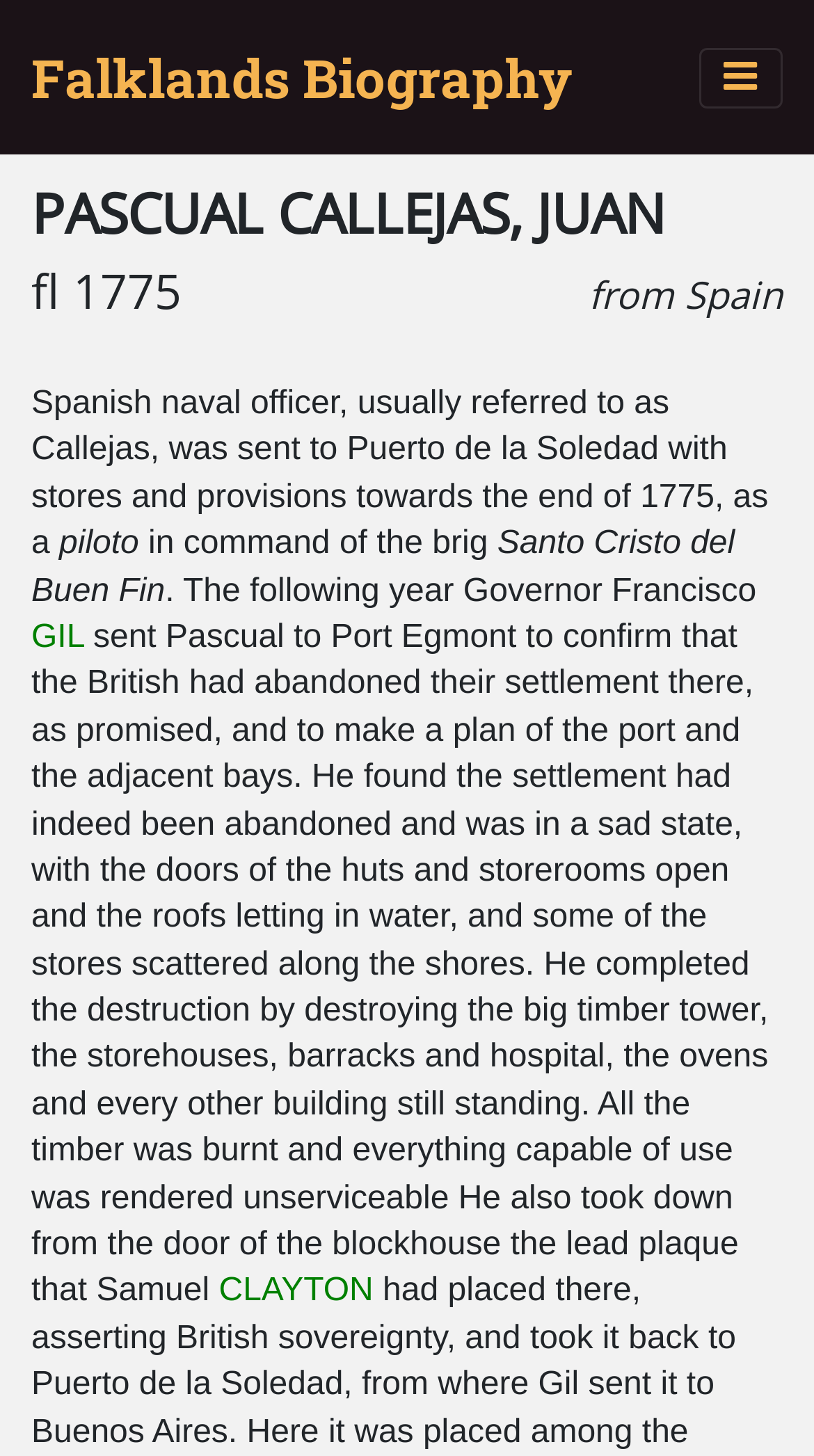What is the name of the brig Pascual Callejas was in command of?
Please provide a comprehensive answer based on the details in the screenshot.

From the webpage content, specifically the StaticText element 'in command of the brig' and the adjacent StaticText element 'Santo Cristo del Buen Fin', it can be inferred that Pascual Callejas was in command of the brig Santo Cristo del Buen Fin.